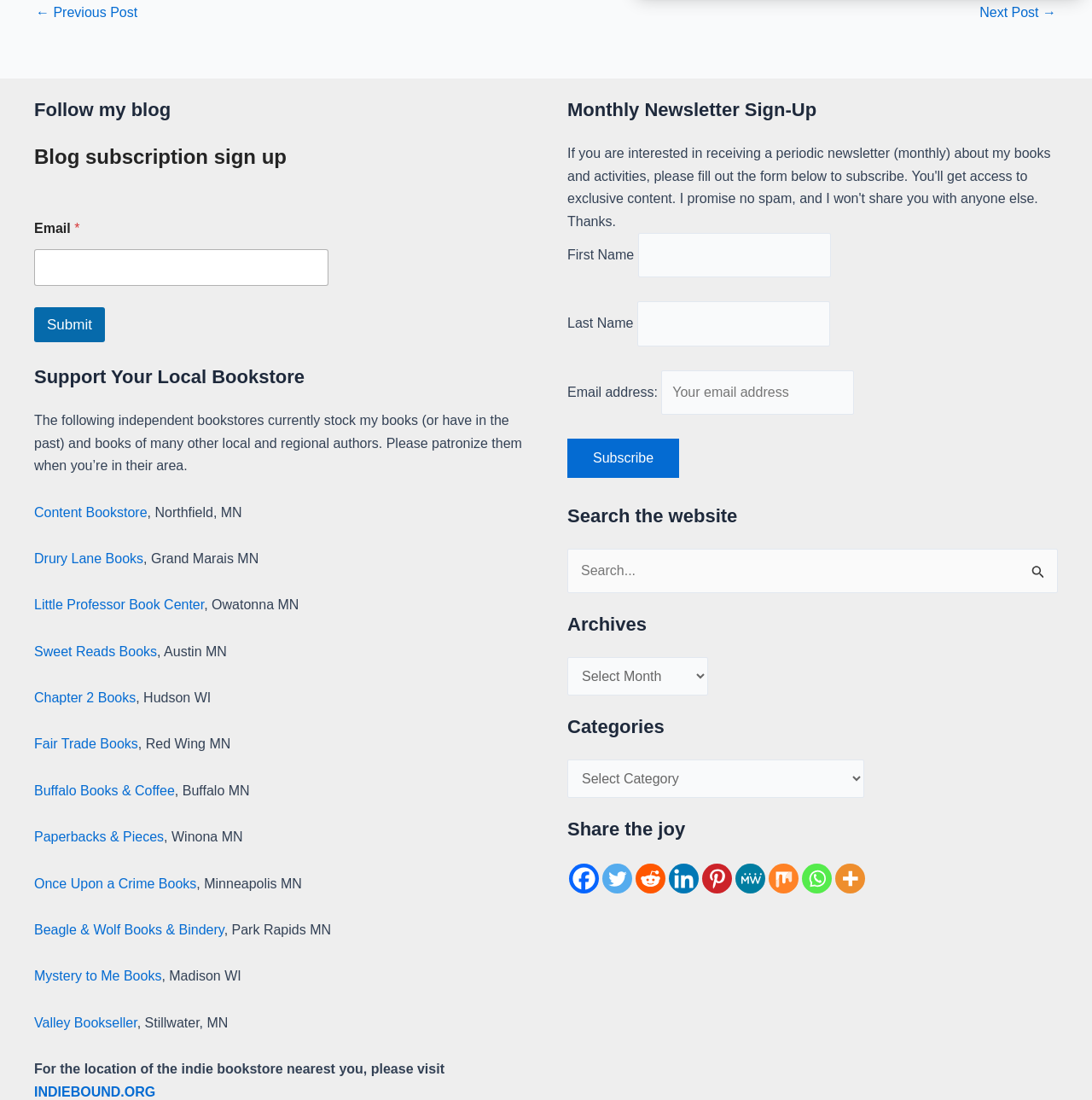Calculate the bounding box coordinates for the UI element based on the following description: "title="Mix"". Ensure the coordinates are four float numbers between 0 and 1, i.e., [left, top, right, bottom].

[0.704, 0.785, 0.731, 0.813]